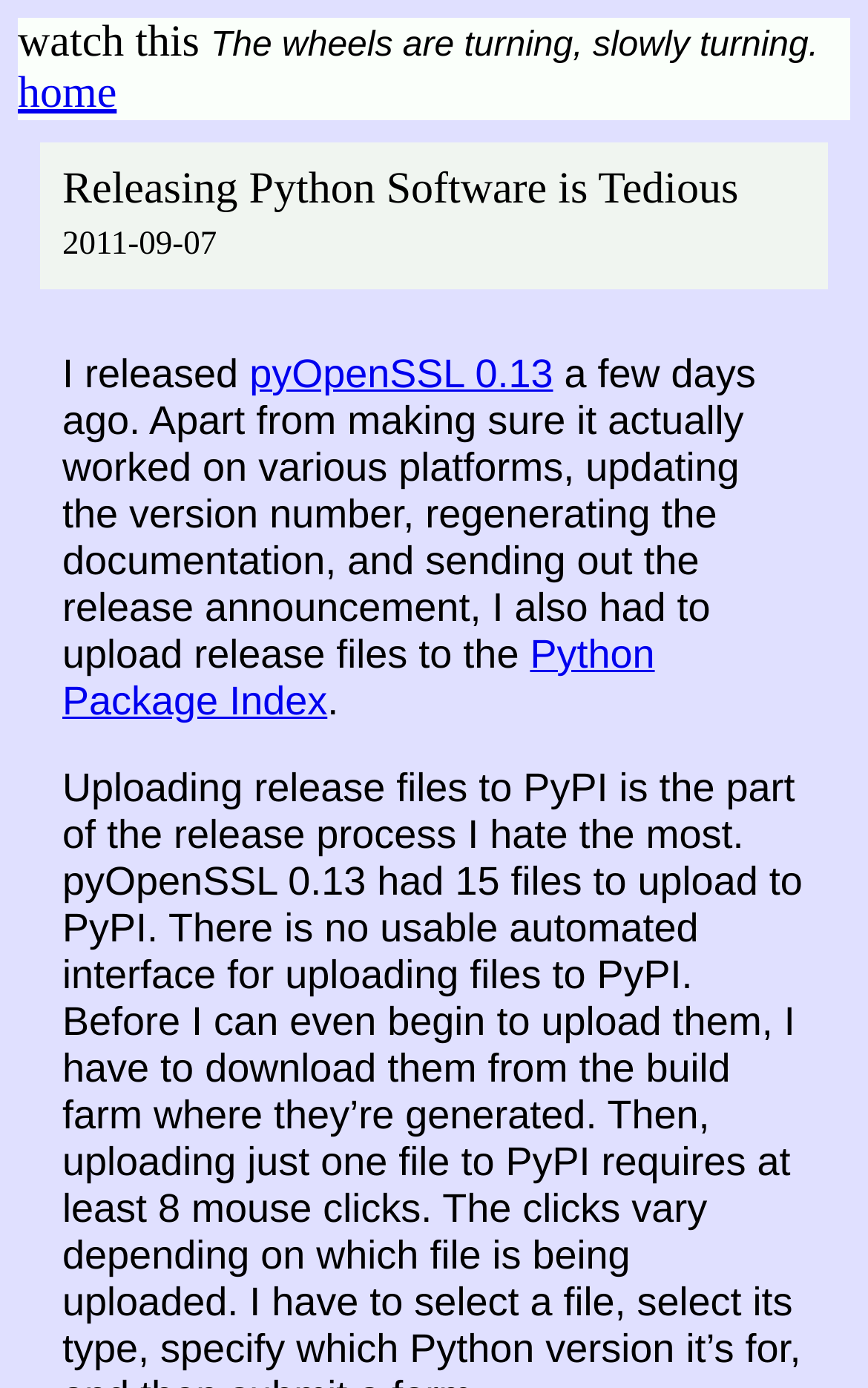Construct a comprehensive caption that outlines the webpage's structure and content.

The webpage appears to be a blog post or article about releasing Python software. At the top-left corner, there is a "watch this" text. Below it, a quote "The wheels are turning, slowly turning." is displayed. 

On the top-left side, there is a "home" link. To the right of the "home" link, the title "Releasing Python Software is Tedious" is prominently displayed, followed by the date "2011-09-07". 

Below the title, the article begins with the text "I released", followed by a link to "pyOpenSSL 0.13". The text continues, describing the process of releasing software, including uploading files to the "Python Package Index", which is also a link.